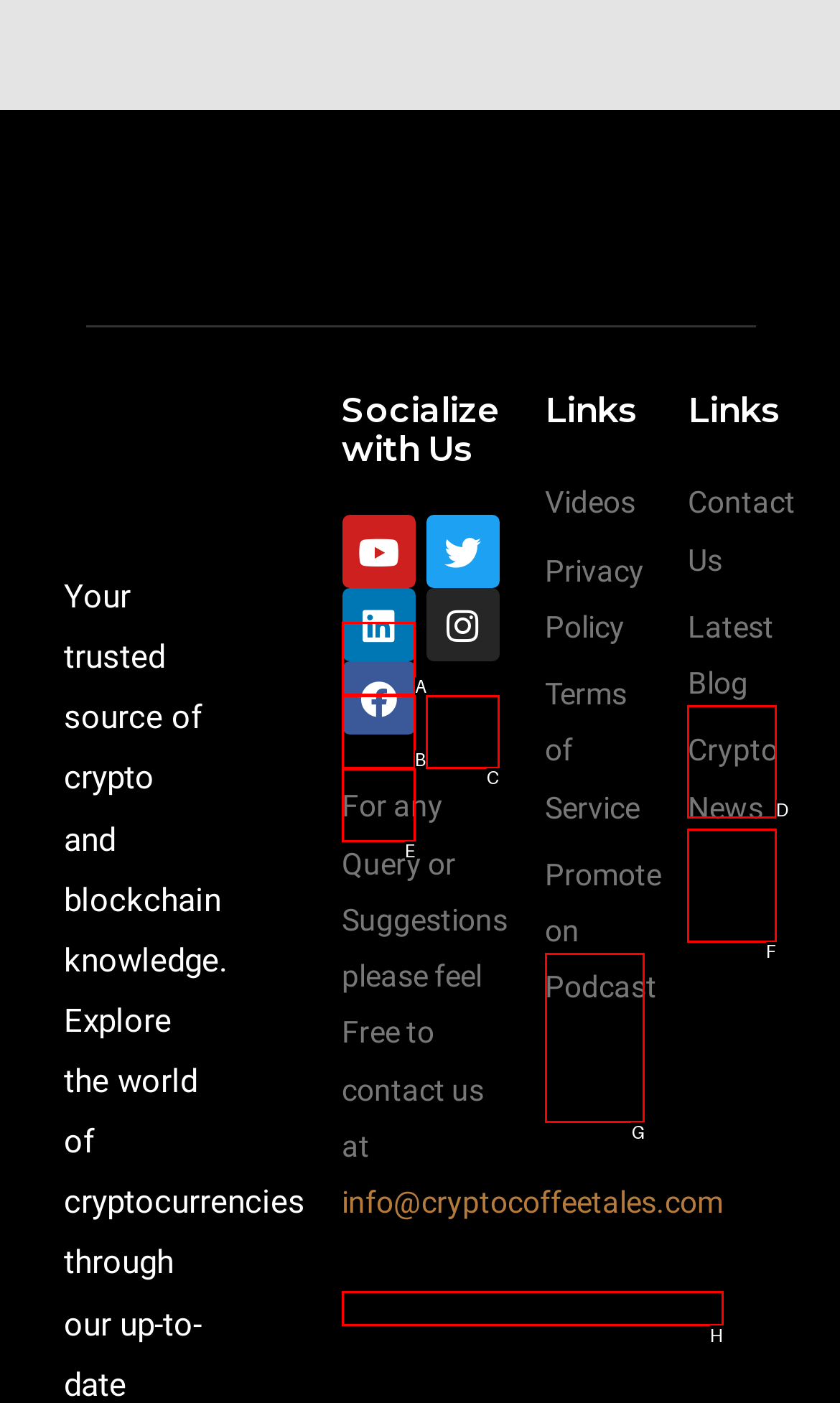Choose the HTML element that matches the description: Promote on Podcast
Reply with the letter of the correct option from the given choices.

G